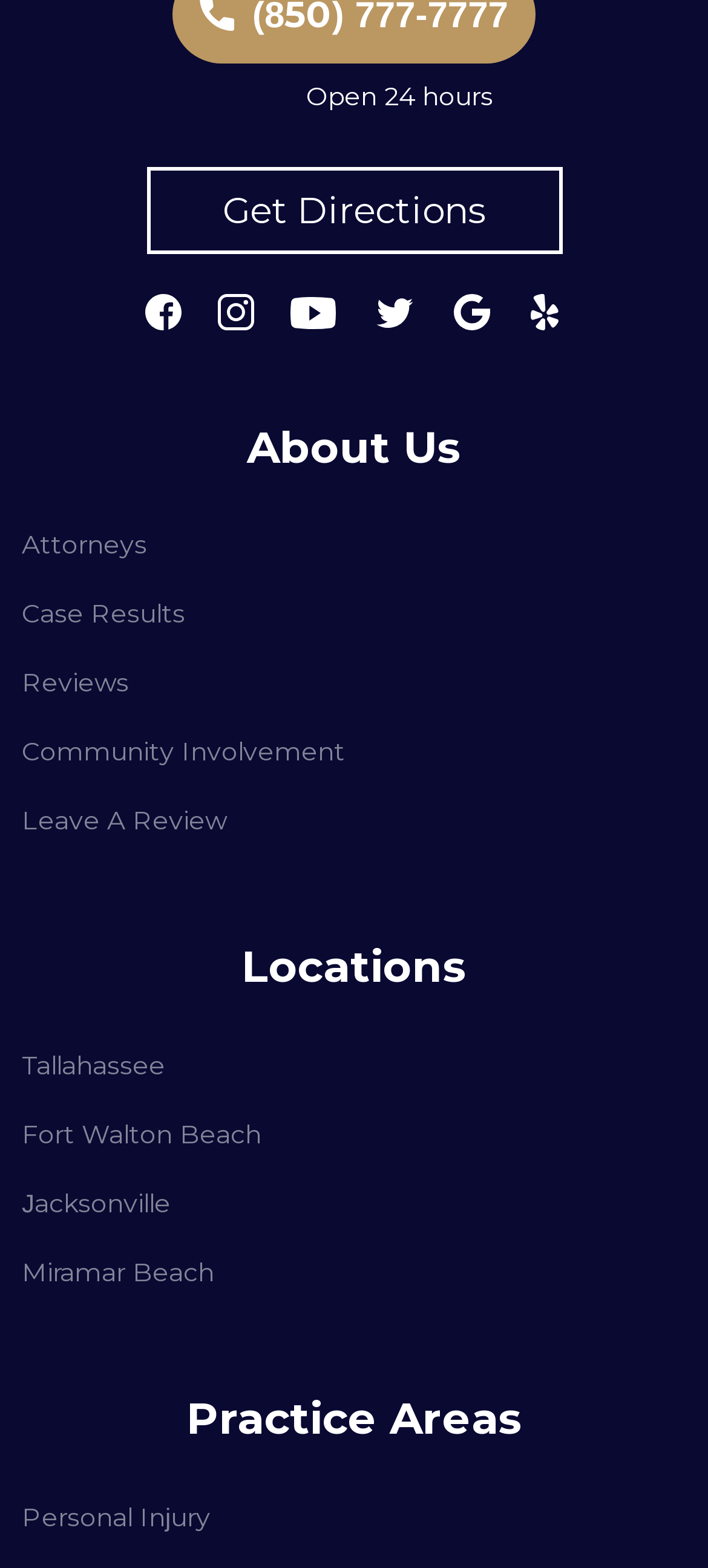Respond with a single word or phrase to the following question:
What is the business hour?

Open 24 hours